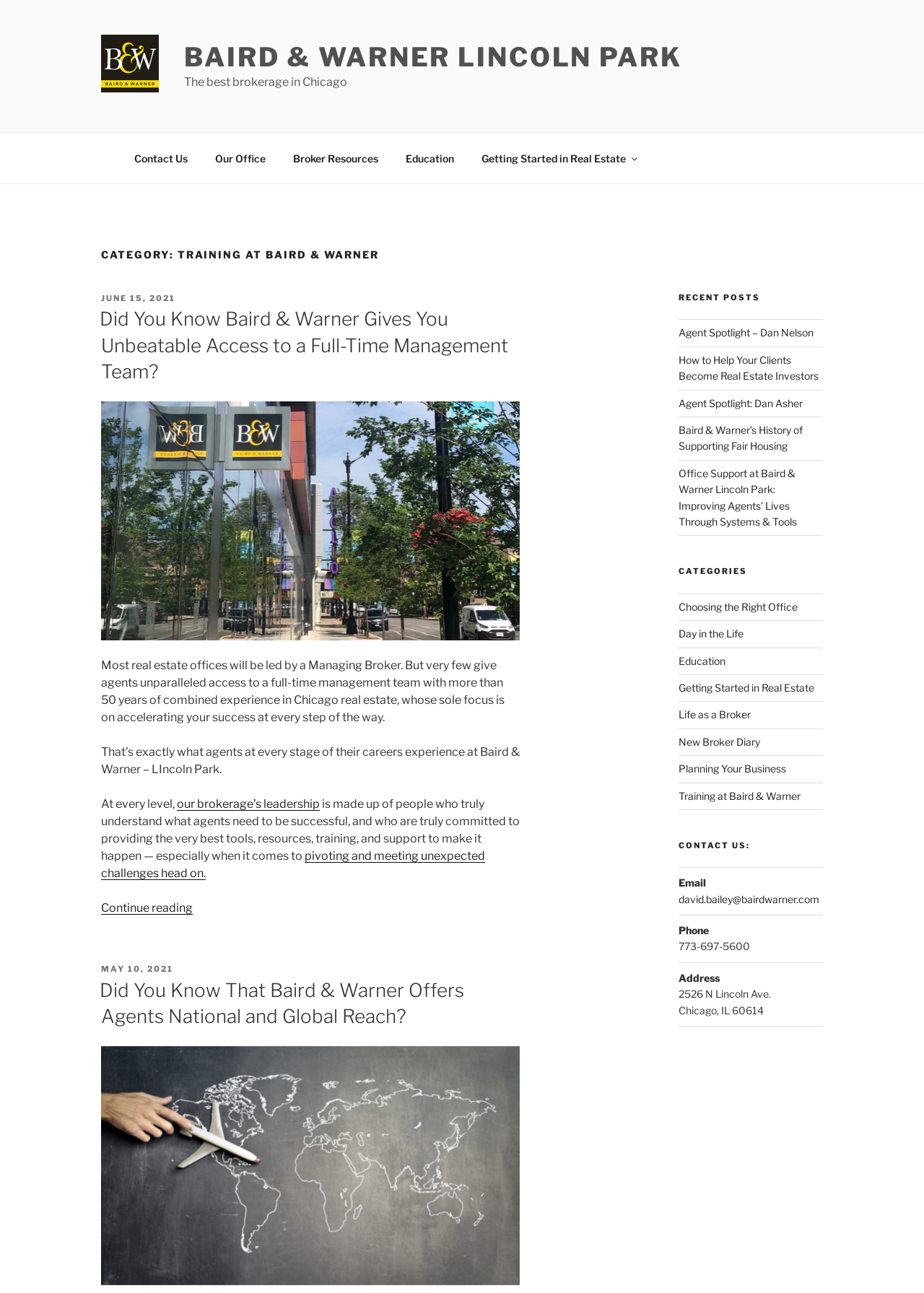Find the bounding box coordinates for the element described here: "david.bailey@bairdwarner.com".

[0.734, 0.691, 0.887, 0.7]